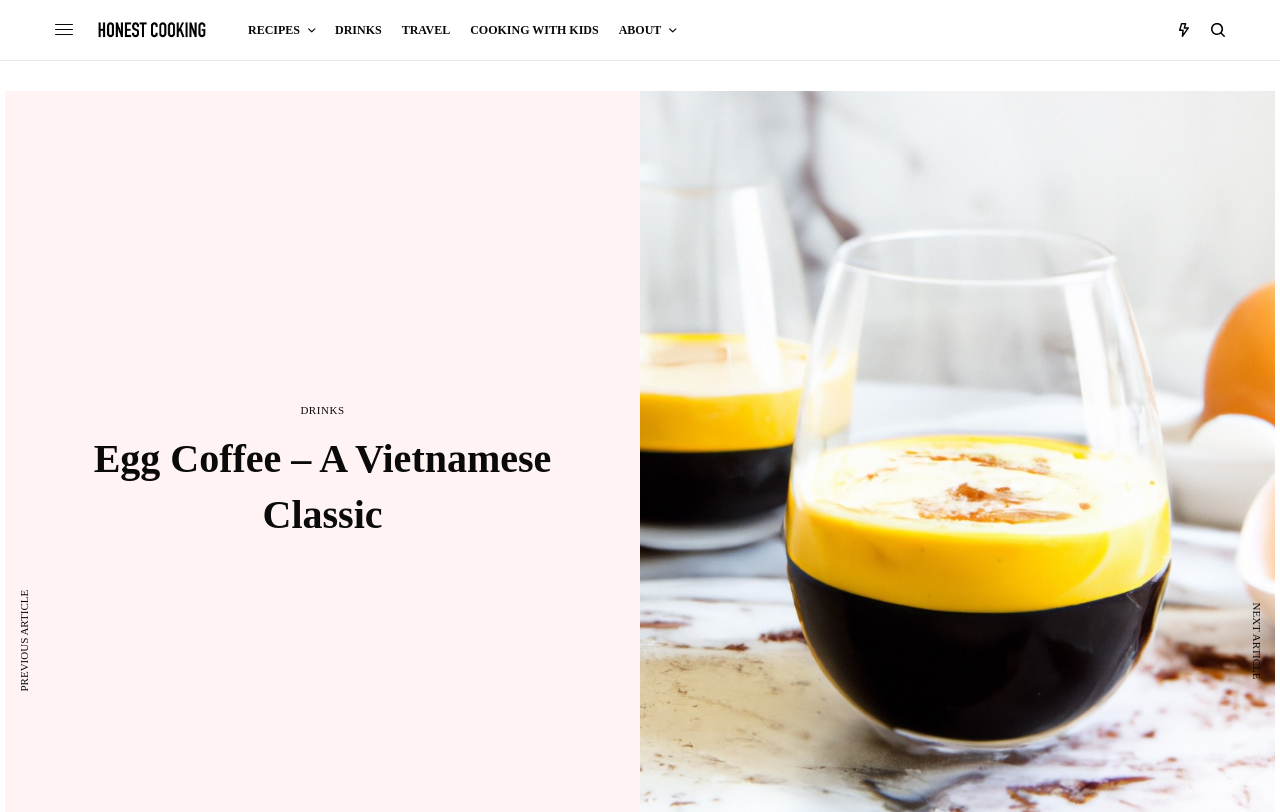Please reply to the following question using a single word or phrase: 
How many images are there on the page?

4